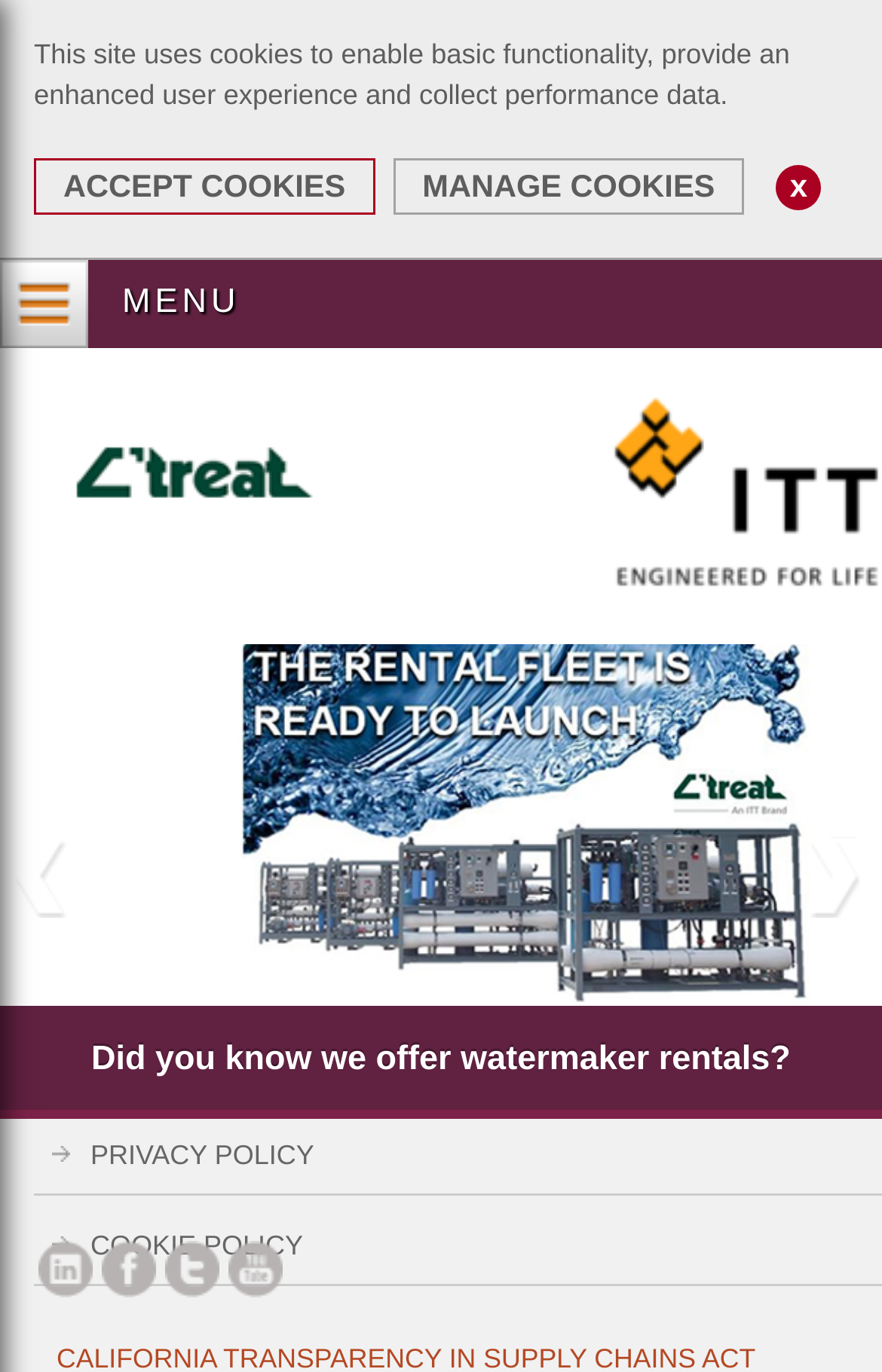Given the webpage screenshot and the description, determine the bounding box coordinates (top-left x, top-left y, bottom-right x, bottom-right y) that define the location of the UI element matching this description: alt="Engineered Valves" title="Engineered Valves"

[0.064, 0.373, 0.356, 0.4]